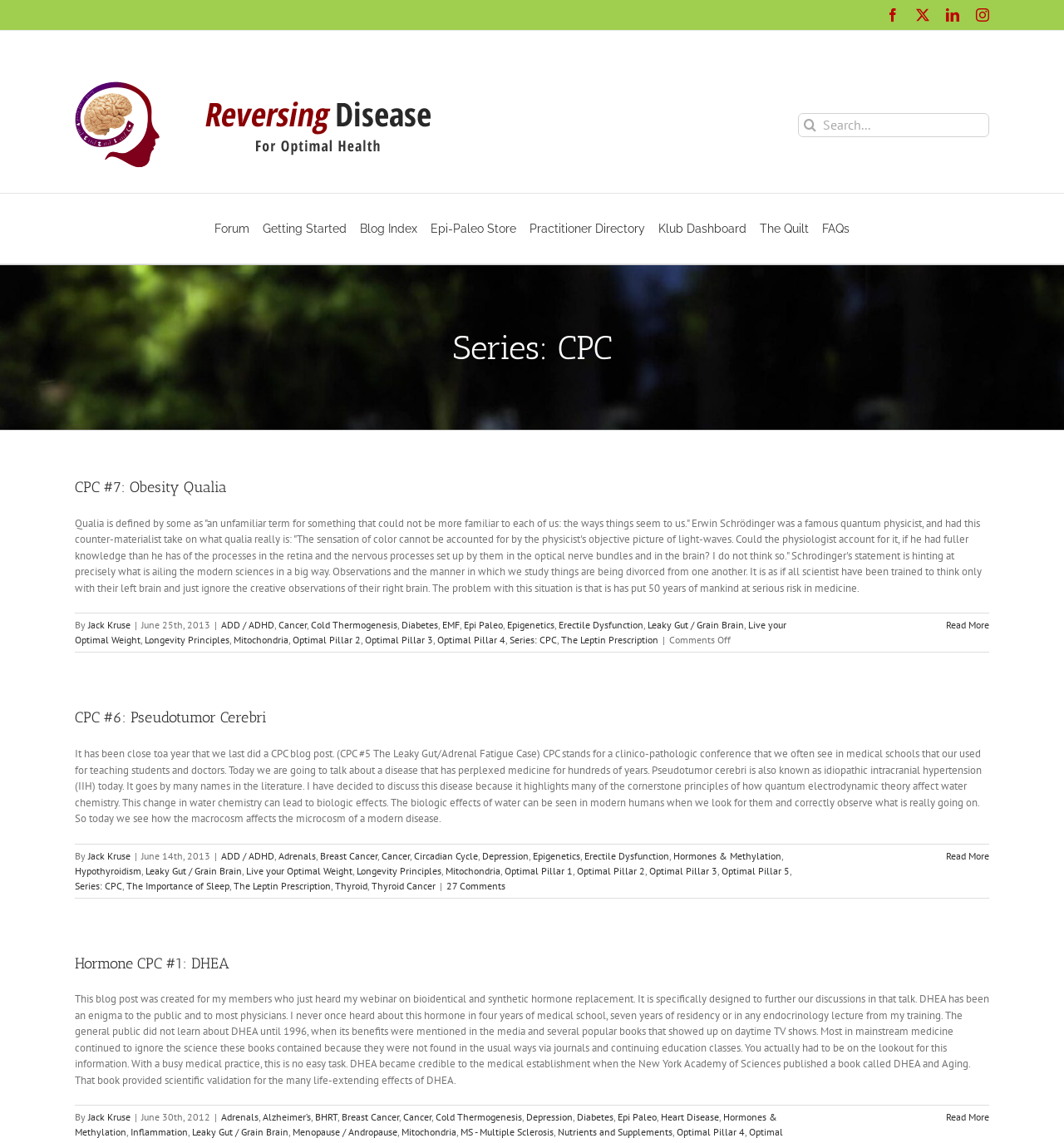Locate the bounding box coordinates of the clickable region to complete the following instruction: "Search for something."

[0.75, 0.099, 0.93, 0.12]